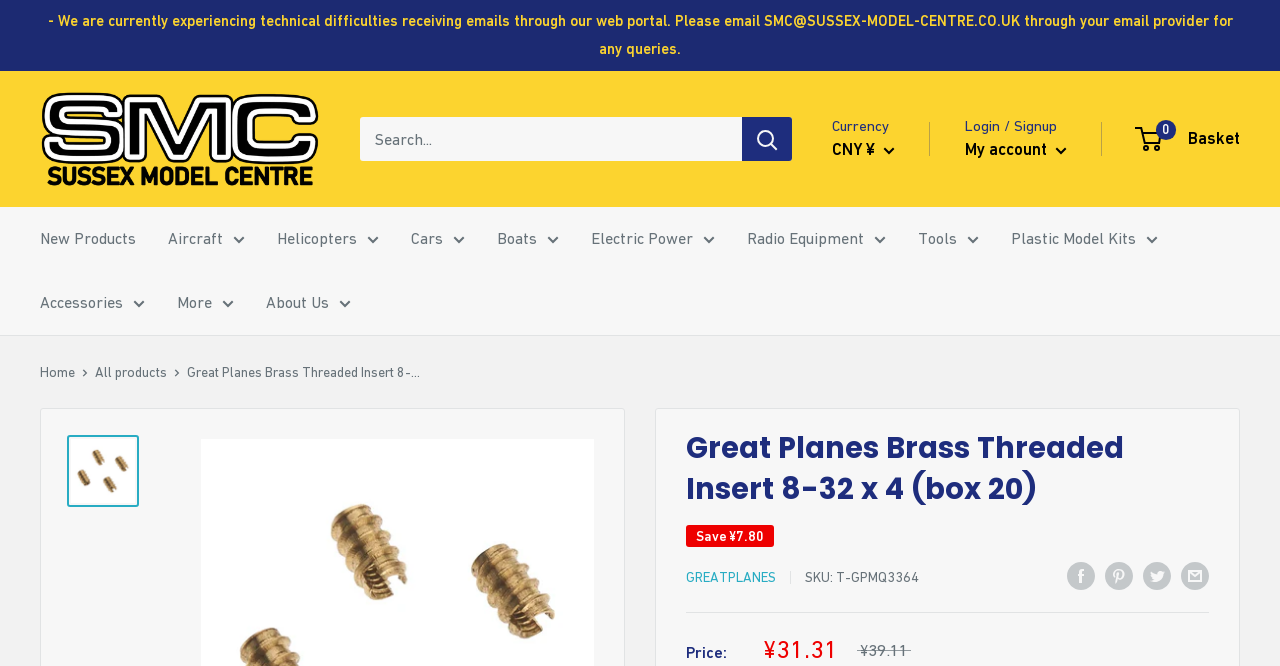Please locate the bounding box coordinates for the element that should be clicked to achieve the following instruction: "View product details". Ensure the coordinates are given as four float numbers between 0 and 1, i.e., [left, top, right, bottom].

[0.052, 0.653, 0.109, 0.761]